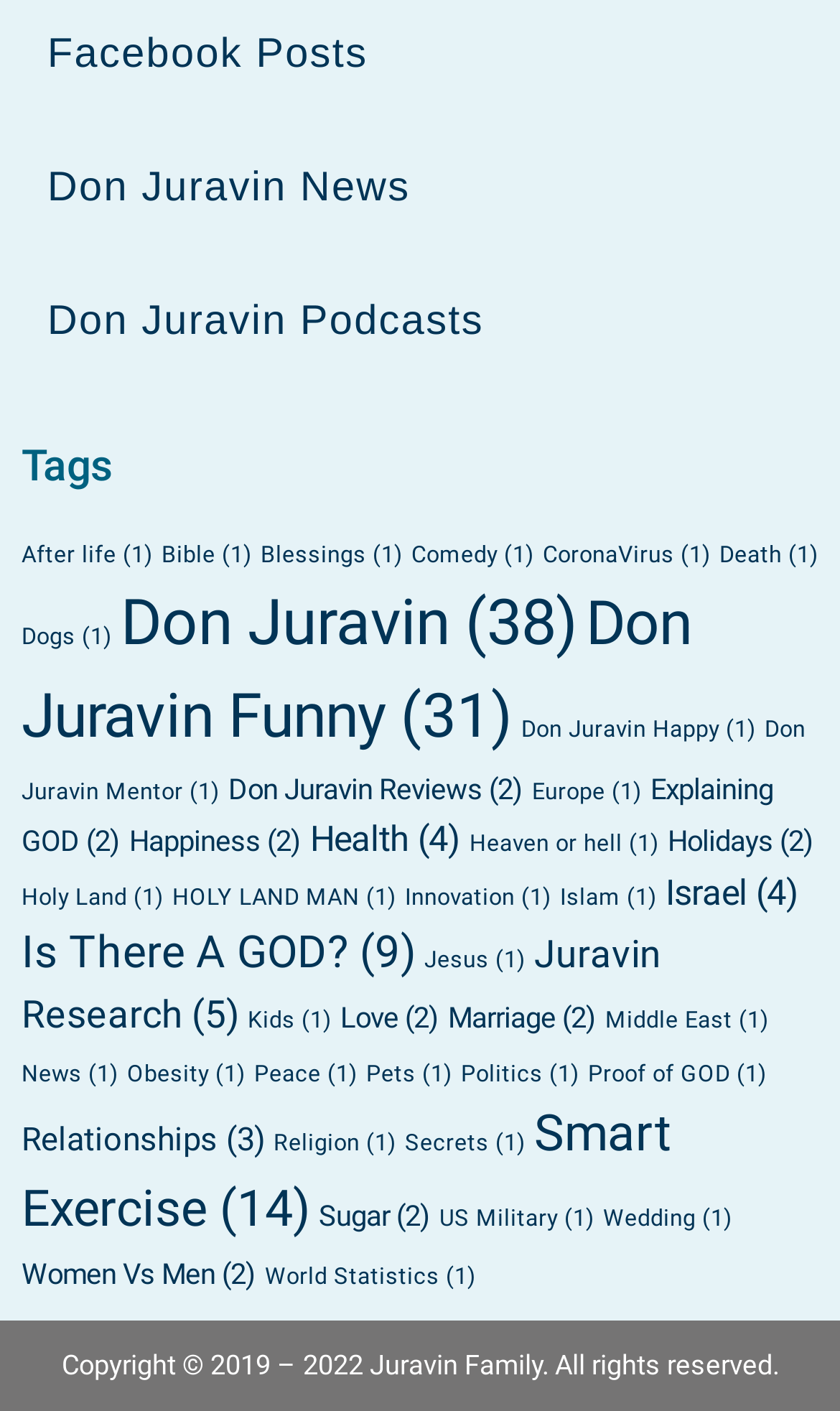What is the last tag listed on the webpage?
Can you provide a detailed and comprehensive answer to the question?

The last tag listed on the webpage is 'Women Vs Men' with '(2 items)' in parentheses, indicating that there are two items related to this tag.